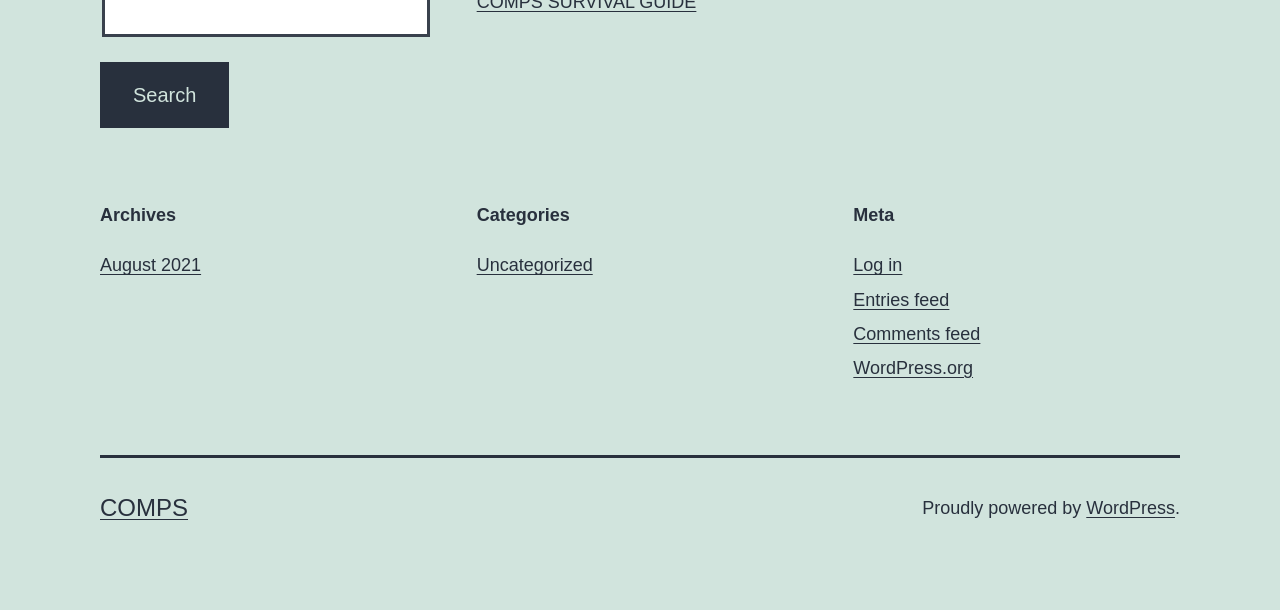Answer the question with a brief word or phrase:
What is the platform powering the website?

WordPress